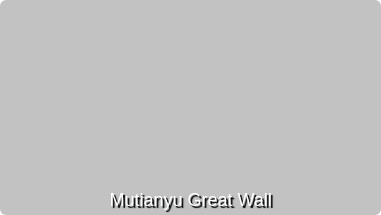Why is Mutianyu less crowded than Badaling?
Examine the image and give a concise answer in one word or a short phrase.

Not specified